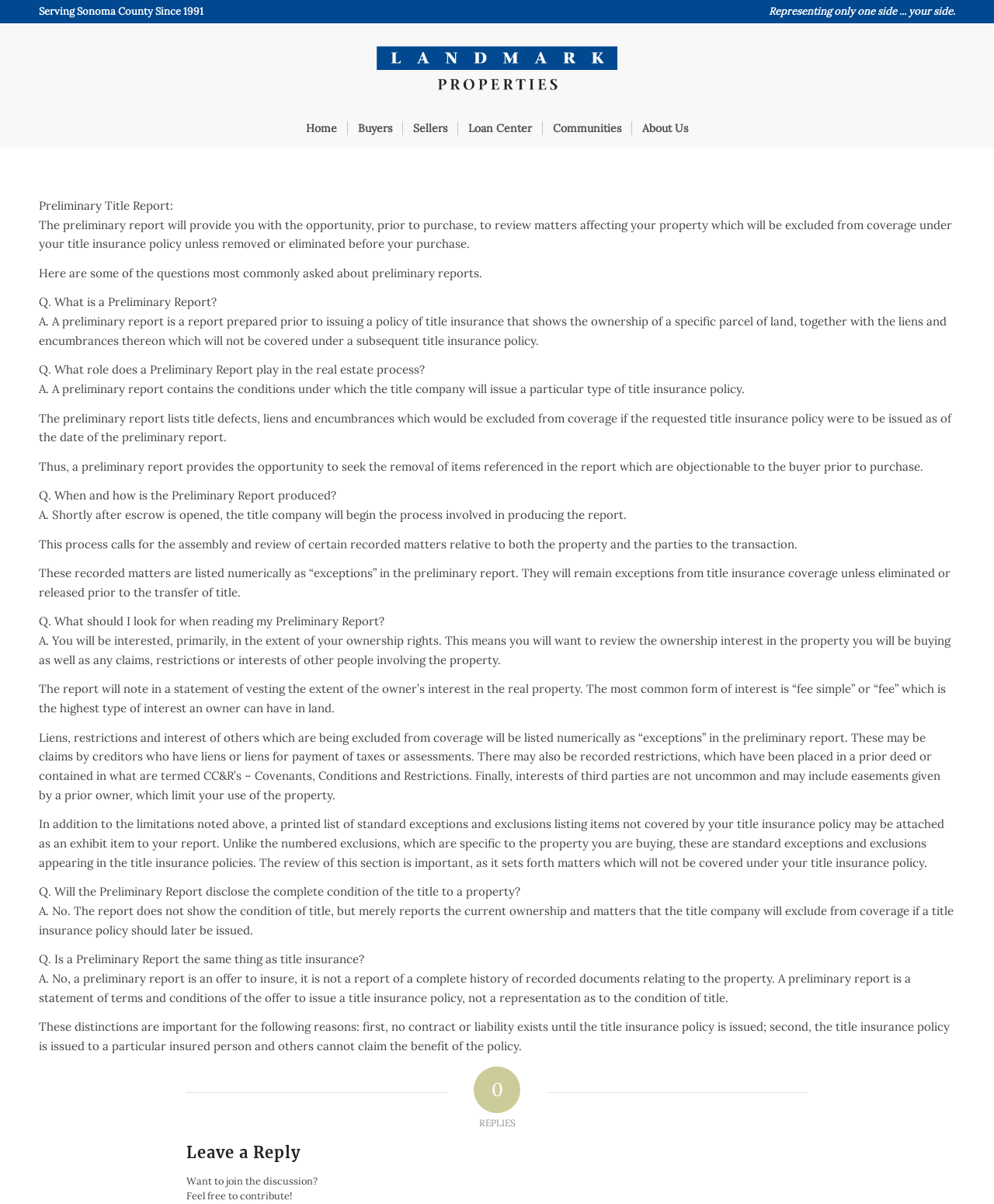What is the purpose of a preliminary title report?
Answer briefly with a single word or phrase based on the image.

To review matters affecting property